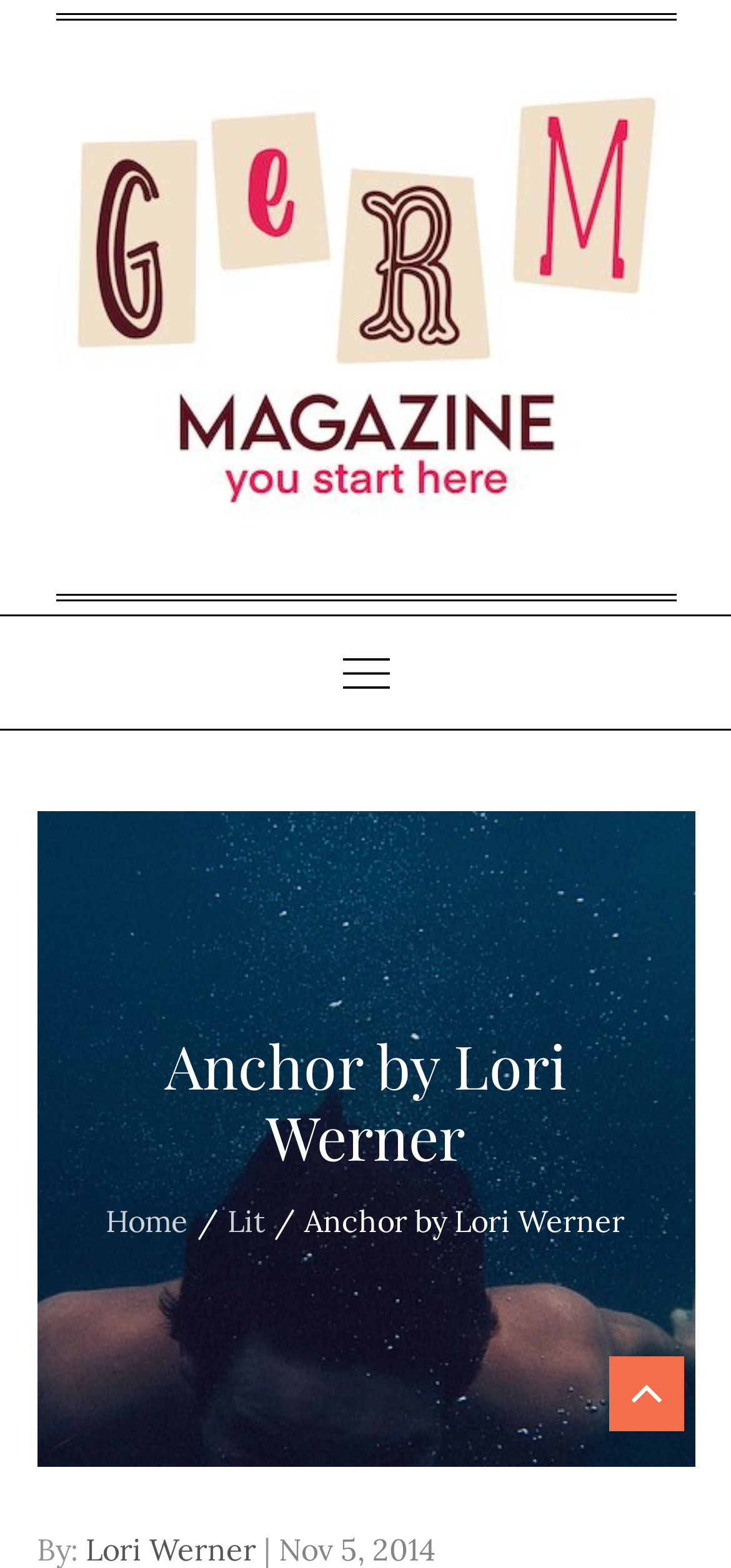Refer to the screenshot and answer the following question in detail:
What is the text above the breadcrumbs navigation?

I looked at the heading above the breadcrumbs navigation section and found the text 'Anchor by Lori Werner'.